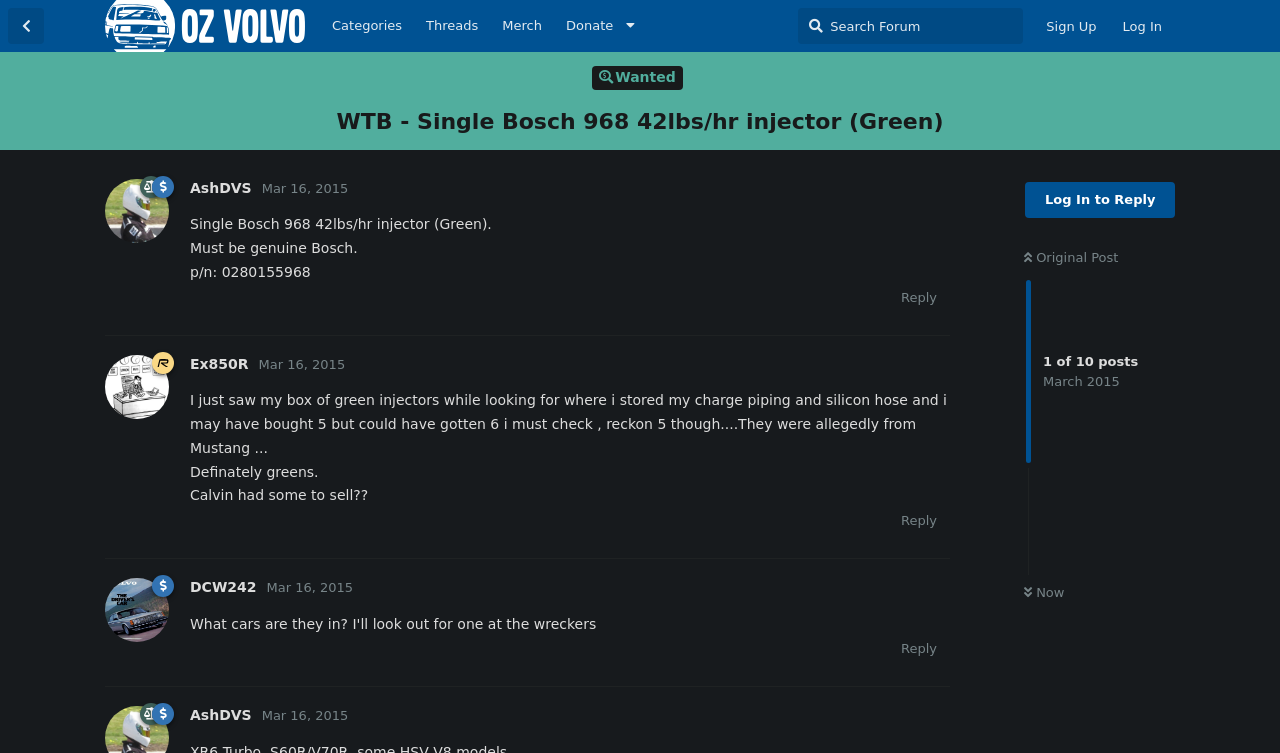Generate a thorough caption that explains the contents of the webpage.

This webpage appears to be a forum discussion thread. At the top, there are several links and buttons, including "Back to Discussion List", "Categories", "Threads", "Merch", and "Donate". A search bar is also located at the top right corner.

Below the top navigation, there is a header section with a title "WTB - Single Bosch 968 42lbs/hr injector (Green)" and a link "Wanted" on the right side. 

The main content of the webpage is divided into three sections, each representing a post in the discussion thread. Each post has a header section with the username of the poster, their title (e.g., "Moderator" or "Supporter"), and the date and time of the post. 

The first post is from "AshDVS" and contains a description of a wanted item, a single Bosch 968 42lbs/hr injector (Green). The post also includes some specifications of the injector.

The second post is from "Ex850R" and is a response to the first post. The content of the post is a personal anecdote about finding a box of green injectors.

The third post is from "DCW242" and is another response to the first post. However, the content of this post is not provided.

At the bottom of each post, there is a "Reply" button. Additionally, there are links to the original post and a "Log In to Reply" button at the top right corner of the main content section.